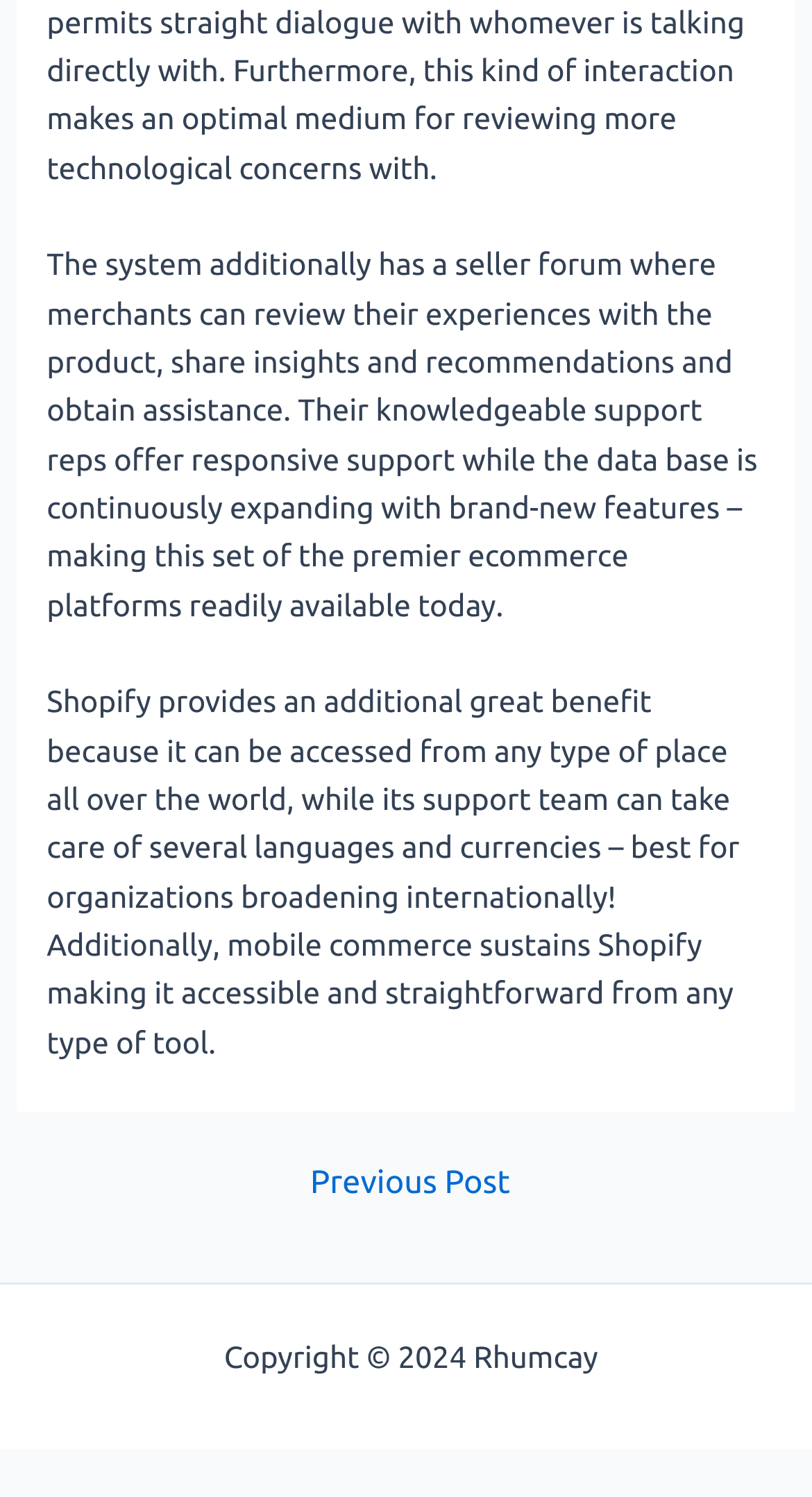Please locate the UI element described by "← Previous Post" and provide its bounding box coordinates.

[0.025, 0.779, 0.985, 0.8]